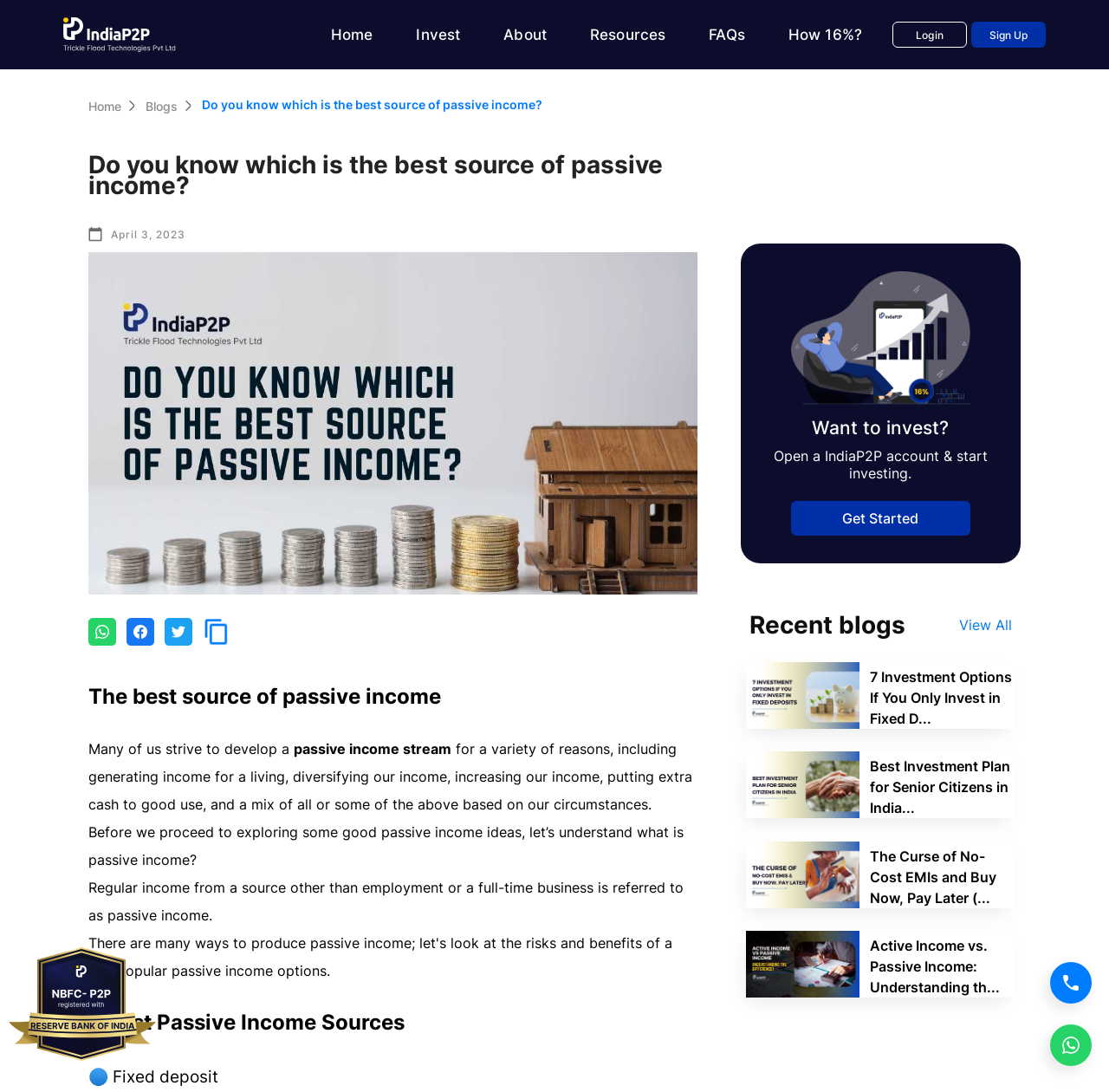Determine the bounding box coordinates of the region that needs to be clicked to achieve the task: "Explore the 'Invest' section".

[0.375, 0.024, 0.415, 0.04]